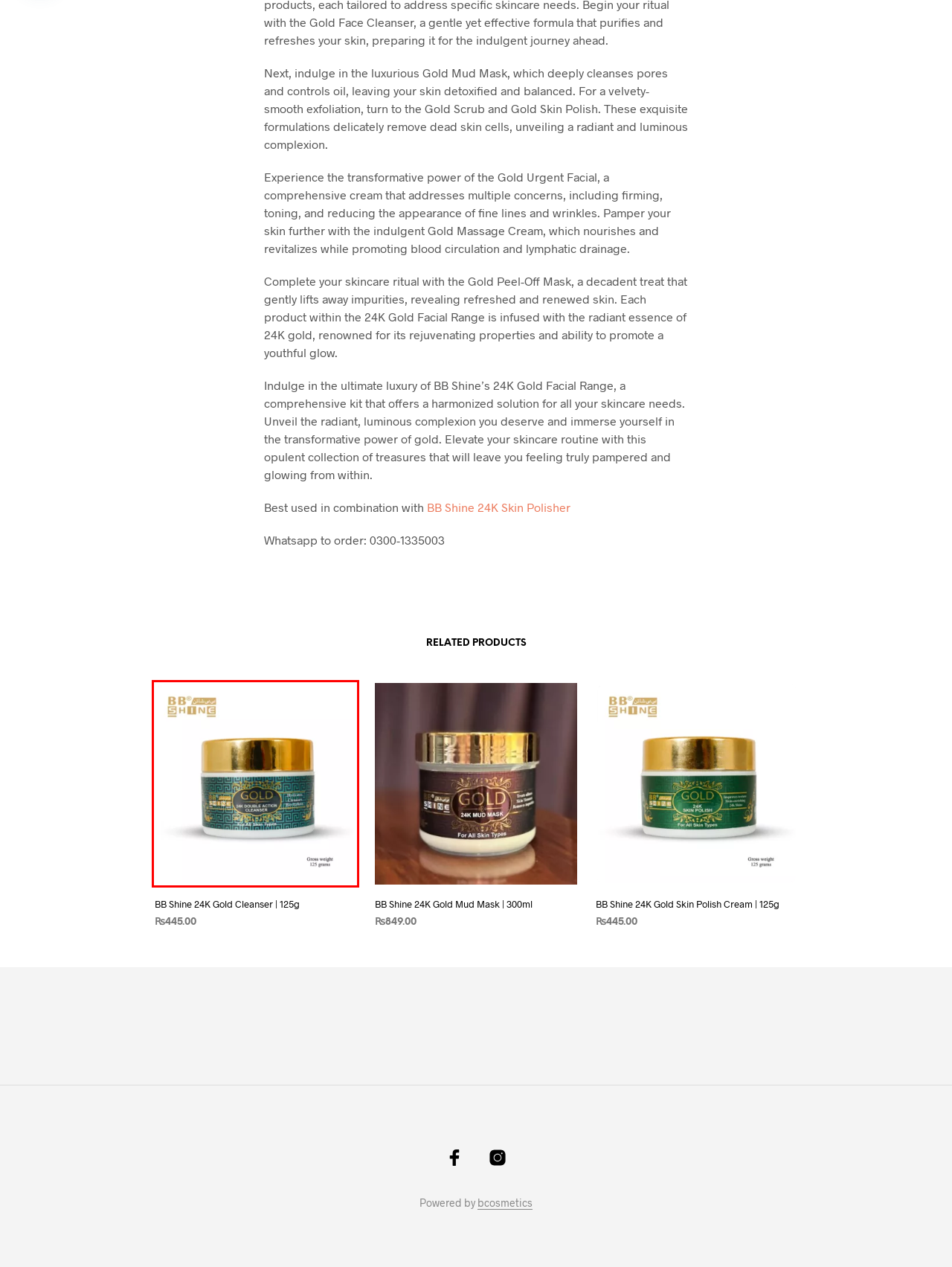You have been given a screenshot of a webpage with a red bounding box around a UI element. Select the most appropriate webpage description for the new webpage that appears after clicking the element within the red bounding box. The choices are:
A. BB Shine 24K Gold Mud Mask | 300ml - Beautiful Cosmetics
B. About Us - Beautiful Cosmetics
C. gold facial kit Archives - Beautiful Cosmetics
D. Cart - Beautiful Cosmetics
E. BB Shine 24k Facial and Polisher - Beautiful Cosmetics
F. BB Shine 24K Gold Skin Polisher – Vol 20, Blonder Gel | Original
G. BB Shine 24K Gold Cleanser | 125g - Beautiful Cosmetics
H. BB Shine 24K Gold Skin Polish Cream | 125g - Beautiful Cosmetics

G